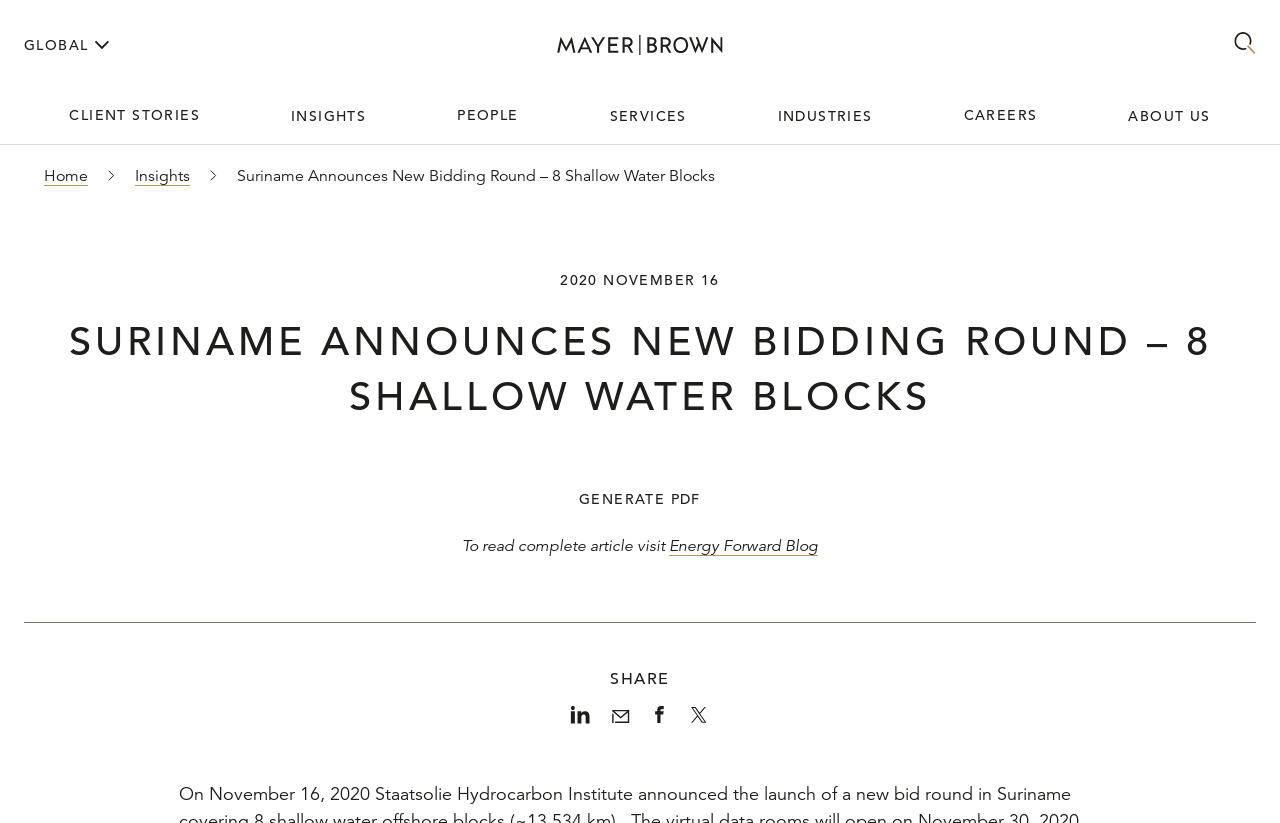How many shallow water blocks are announced in the bidding round? Refer to the image and provide a one-word or short phrase answer.

8